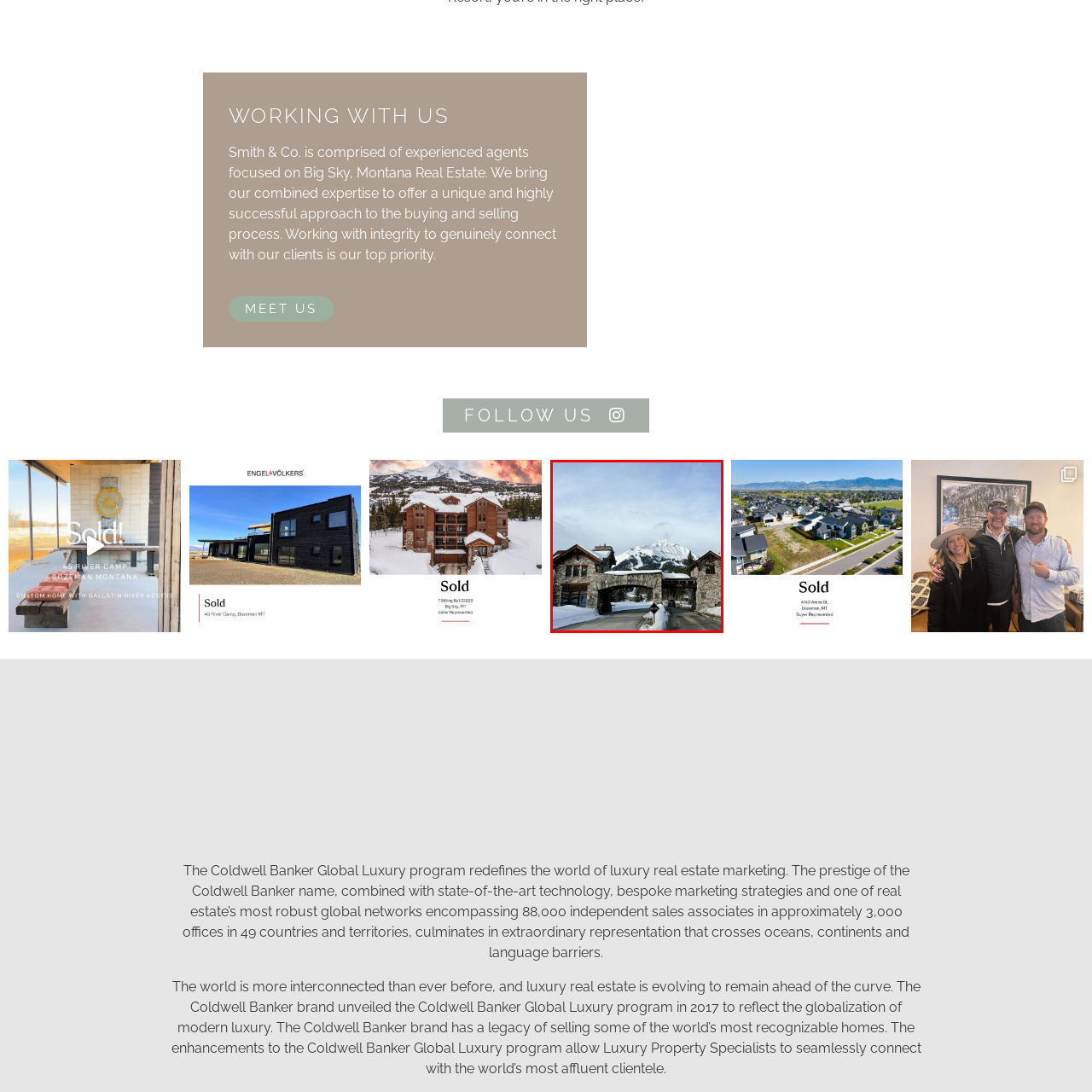Where is the property located?
Inspect the highlighted part of the image and provide a single word or phrase as your answer.

Big Sky, Montana